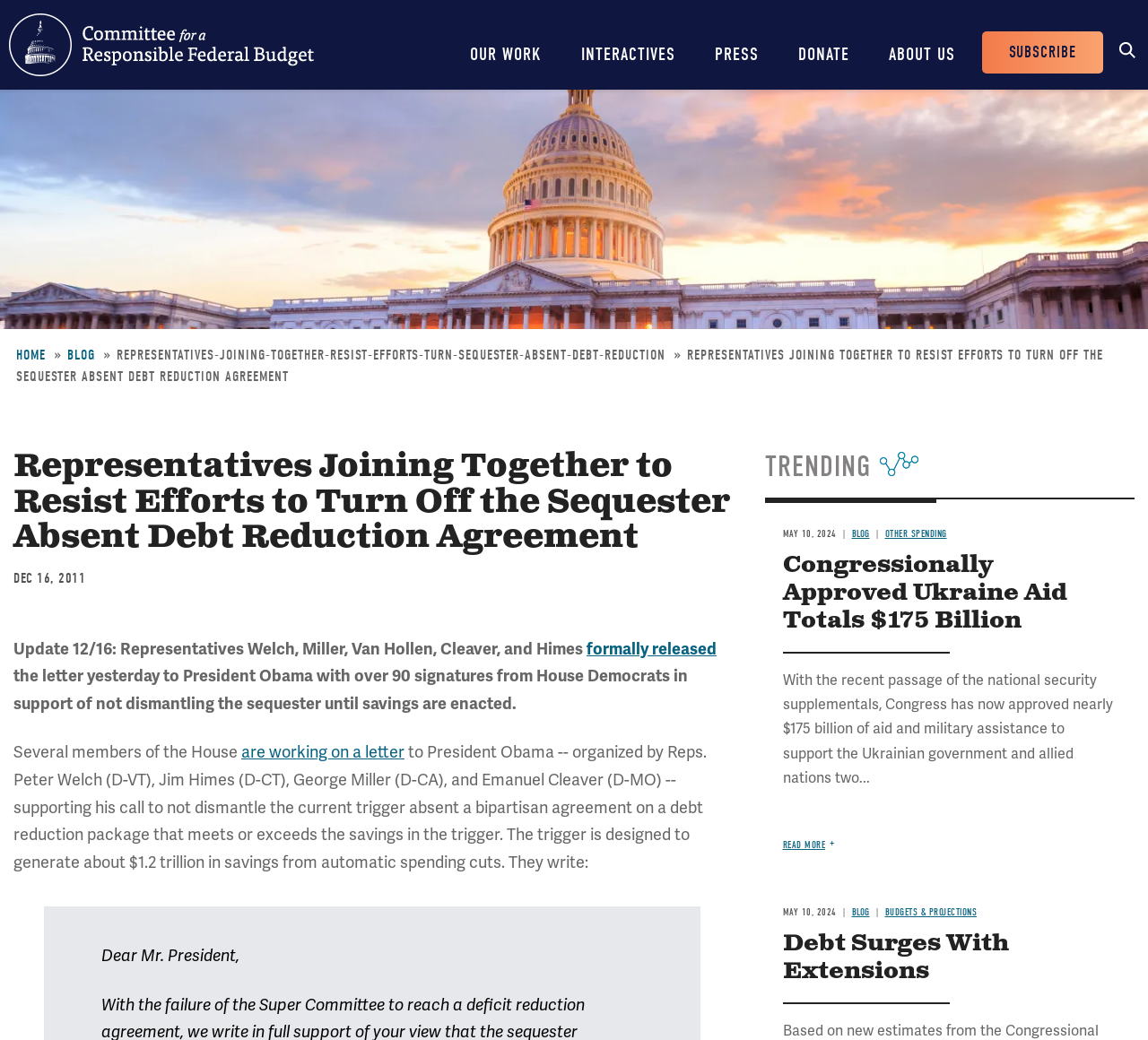Please identify the bounding box coordinates of the element on the webpage that should be clicked to follow this instruction: "Go to the 'HOME' page". The bounding box coordinates should be given as four float numbers between 0 and 1, formatted as [left, top, right, bottom].

[0.014, 0.334, 0.04, 0.349]